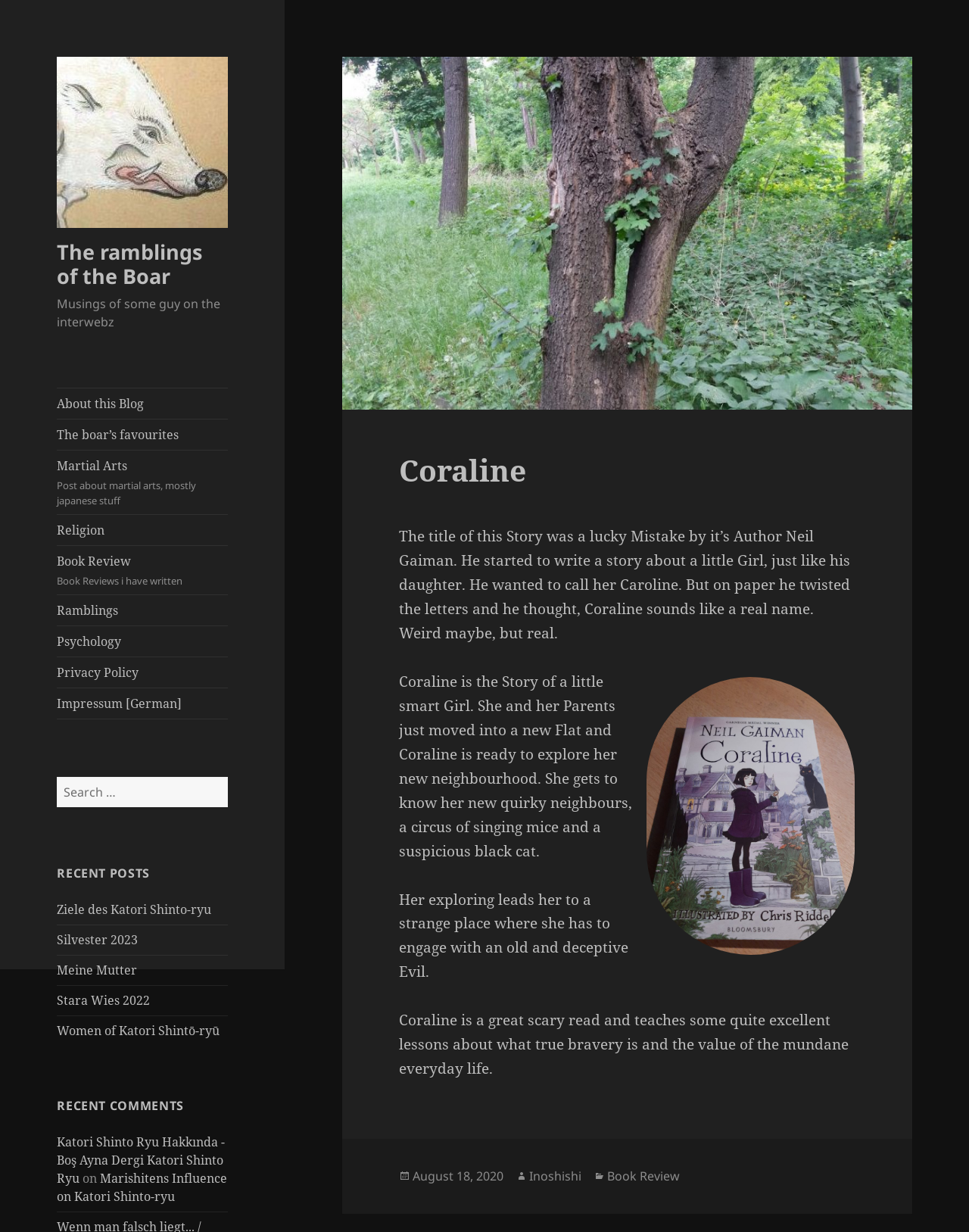Please locate the bounding box coordinates of the region I need to click to follow this instruction: "Search for something".

[0.059, 0.63, 0.235, 0.655]